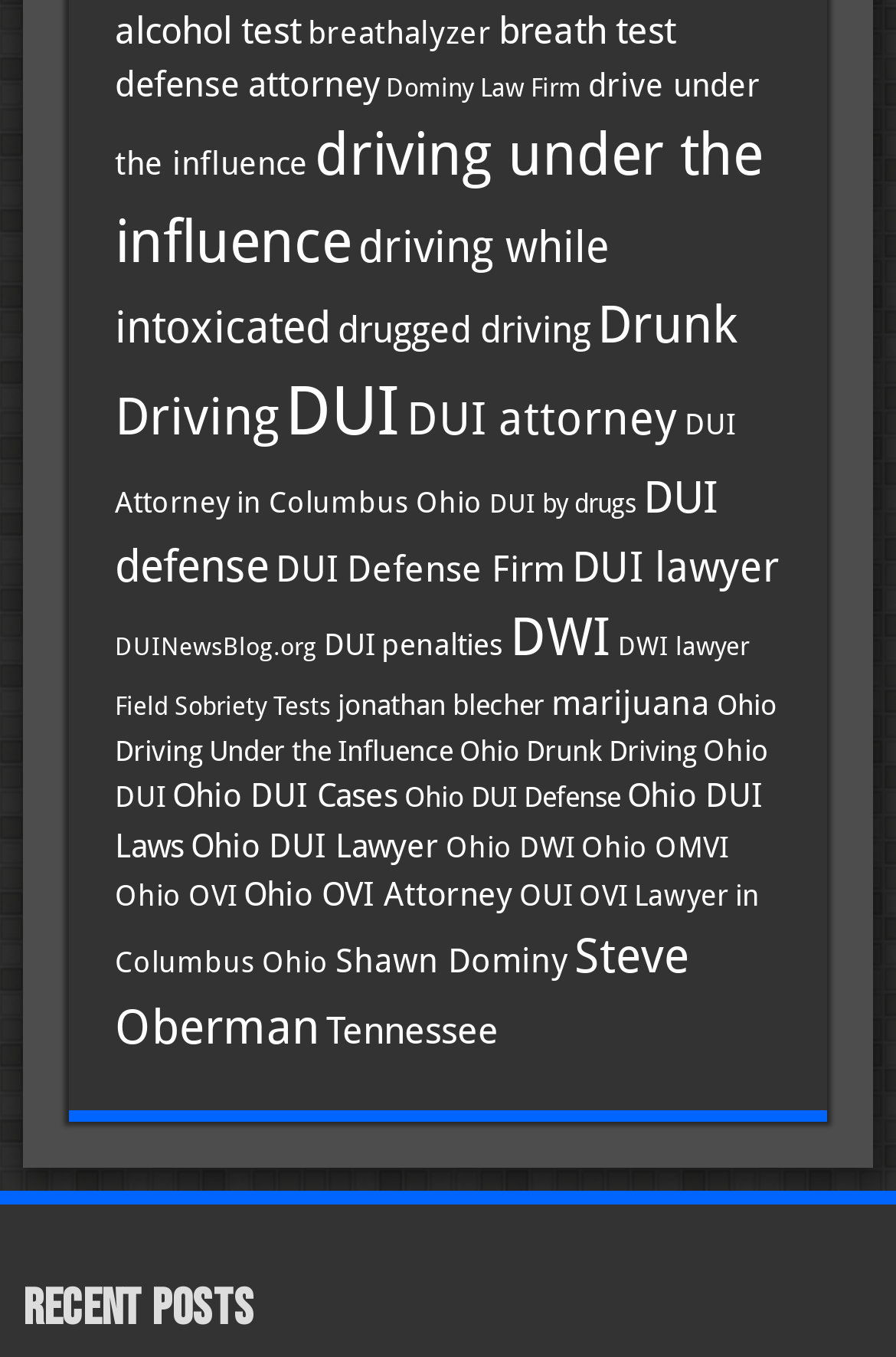Determine the bounding box coordinates for the HTML element mentioned in the following description: "Ohio Drunk Driving". The coordinates should be a list of four floats ranging from 0 to 1, represented as [left, top, right, bottom].

[0.513, 0.541, 0.777, 0.565]